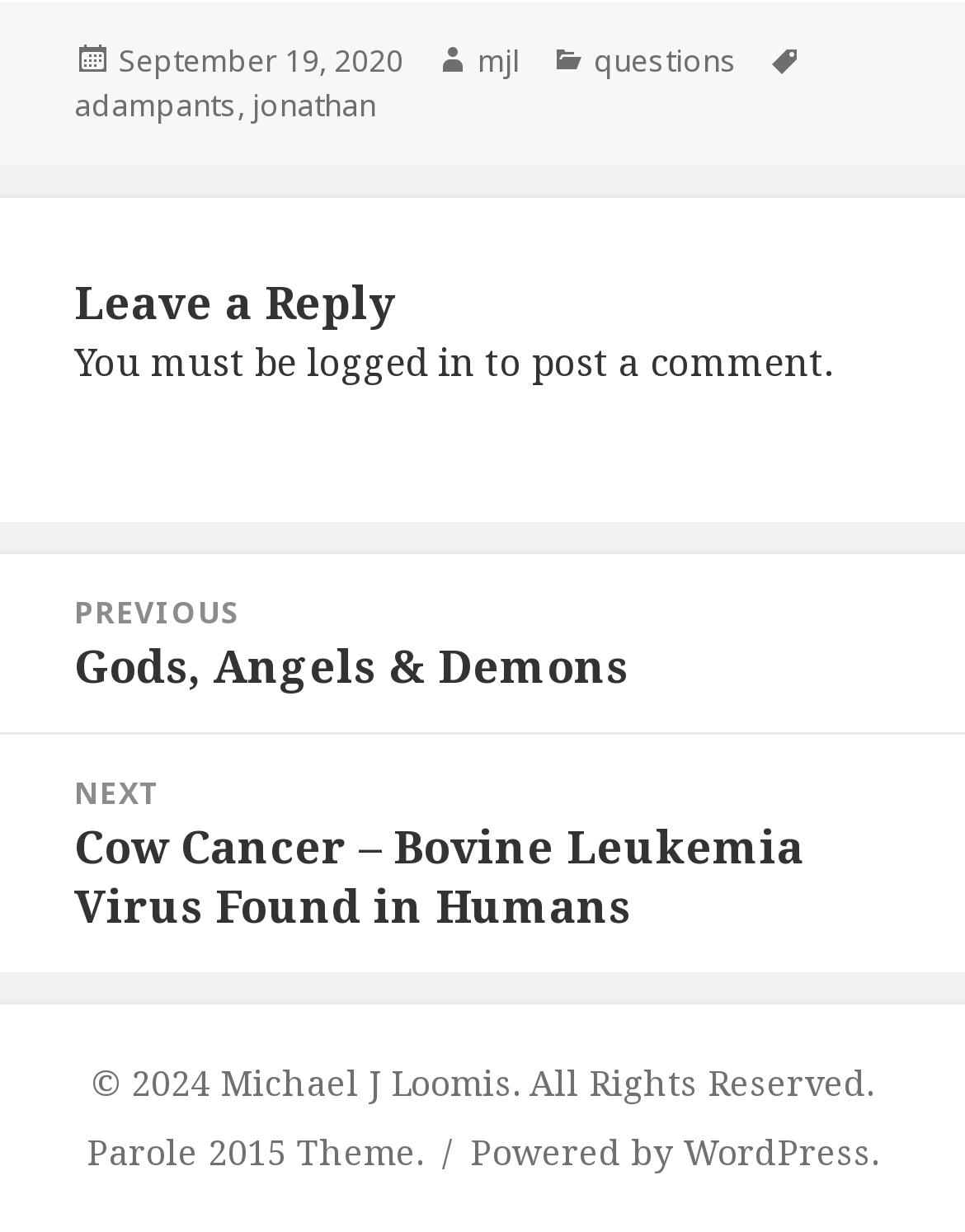Specify the bounding box coordinates (top-left x, top-left y, bottom-right x, bottom-right y) of the UI element in the screenshot that matches this description: logged in

[0.318, 0.272, 0.492, 0.312]